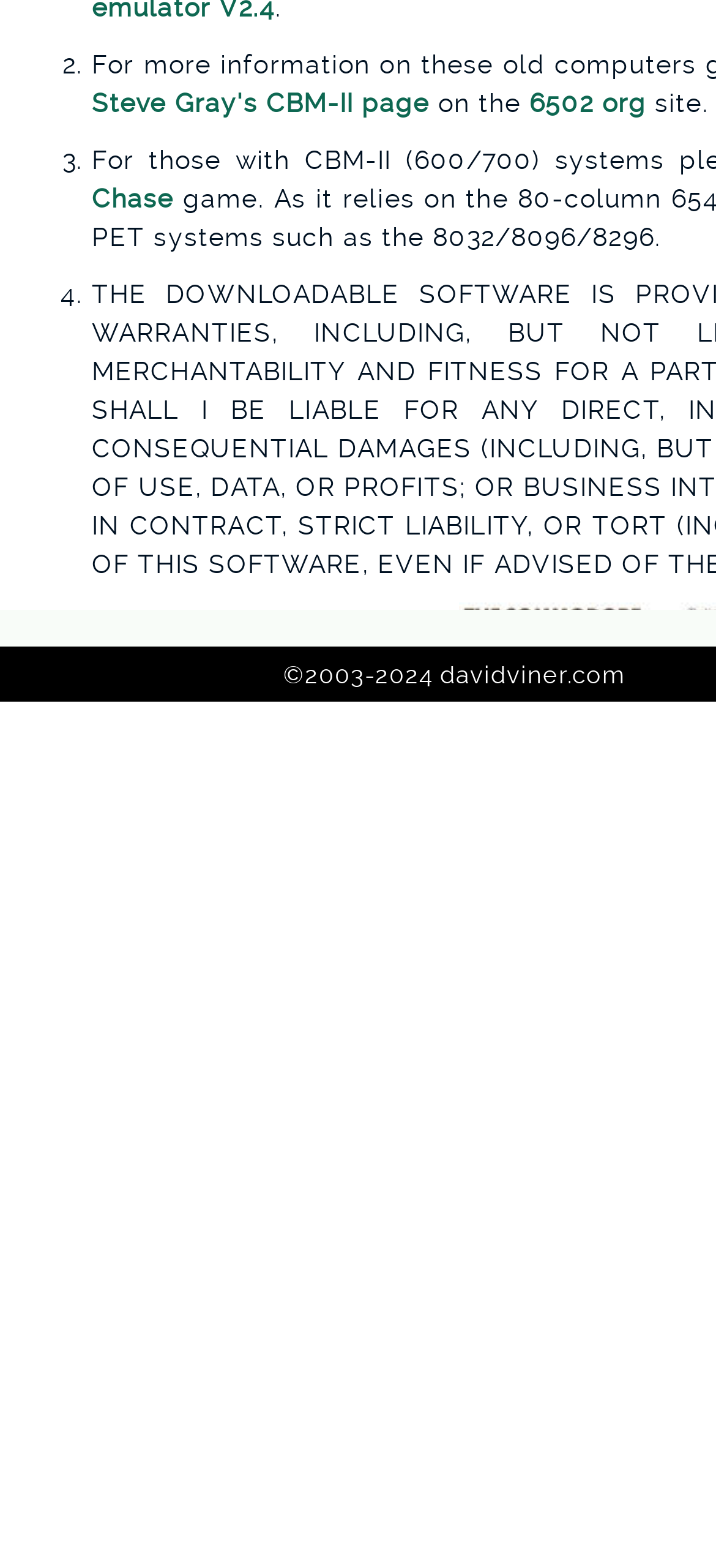Provide the bounding box coordinates for the UI element that is described as: "6502 org".

[0.74, 0.057, 0.903, 0.075]